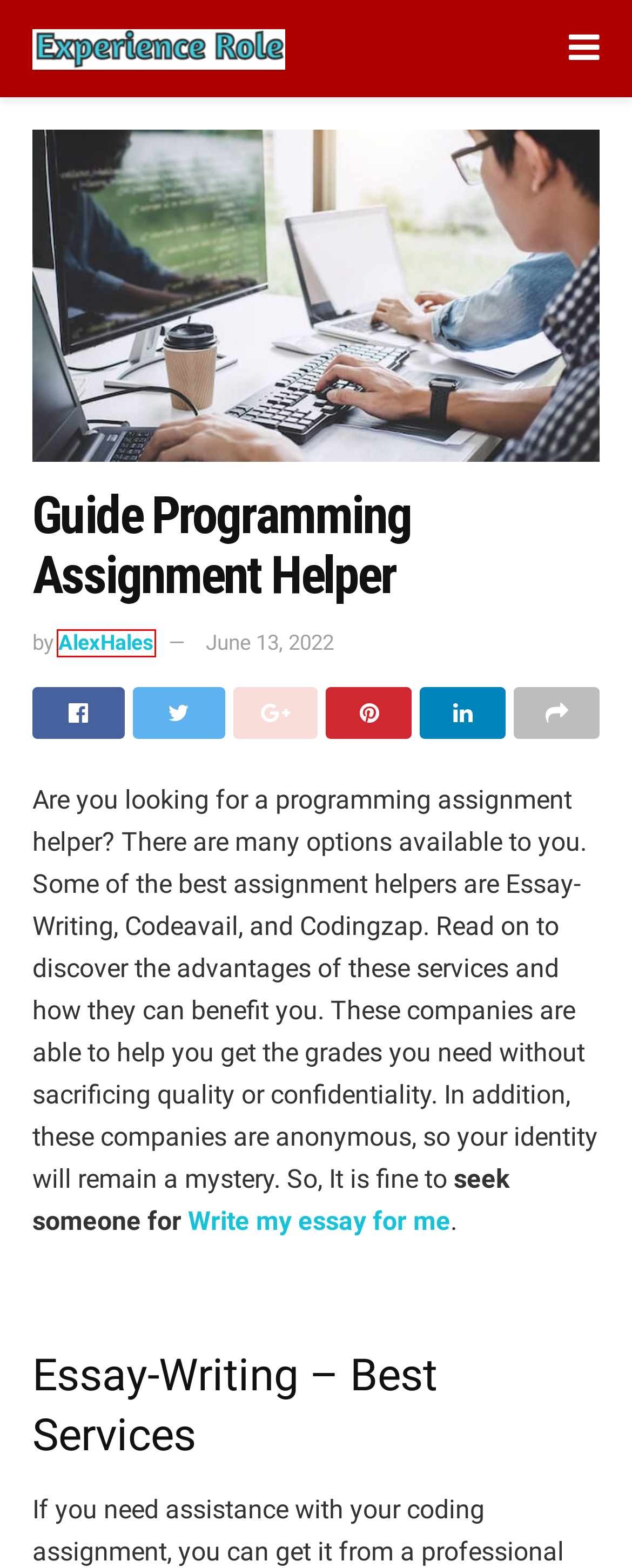You are given a screenshot of a webpage with a red rectangle bounding box around an element. Choose the best webpage description that matches the page after clicking the element in the bounding box. Here are the candidates:
A. Tips for Renting Property Archives - My Blog
B. Workflow with PDF Tools and Plugins Archives - My Blog
C. Home 4 - Experience Role
D. Boost Your Property Value Archives - My Blog
E. Dreams To Reality Archives - My Blog
F. Essay Writing: Write My Essay | Homework Help & Free Papers
G. AlexHales, Author at My Blog
H. Luxury Properties Immune to Economic Recessions Archives - My Blog

G